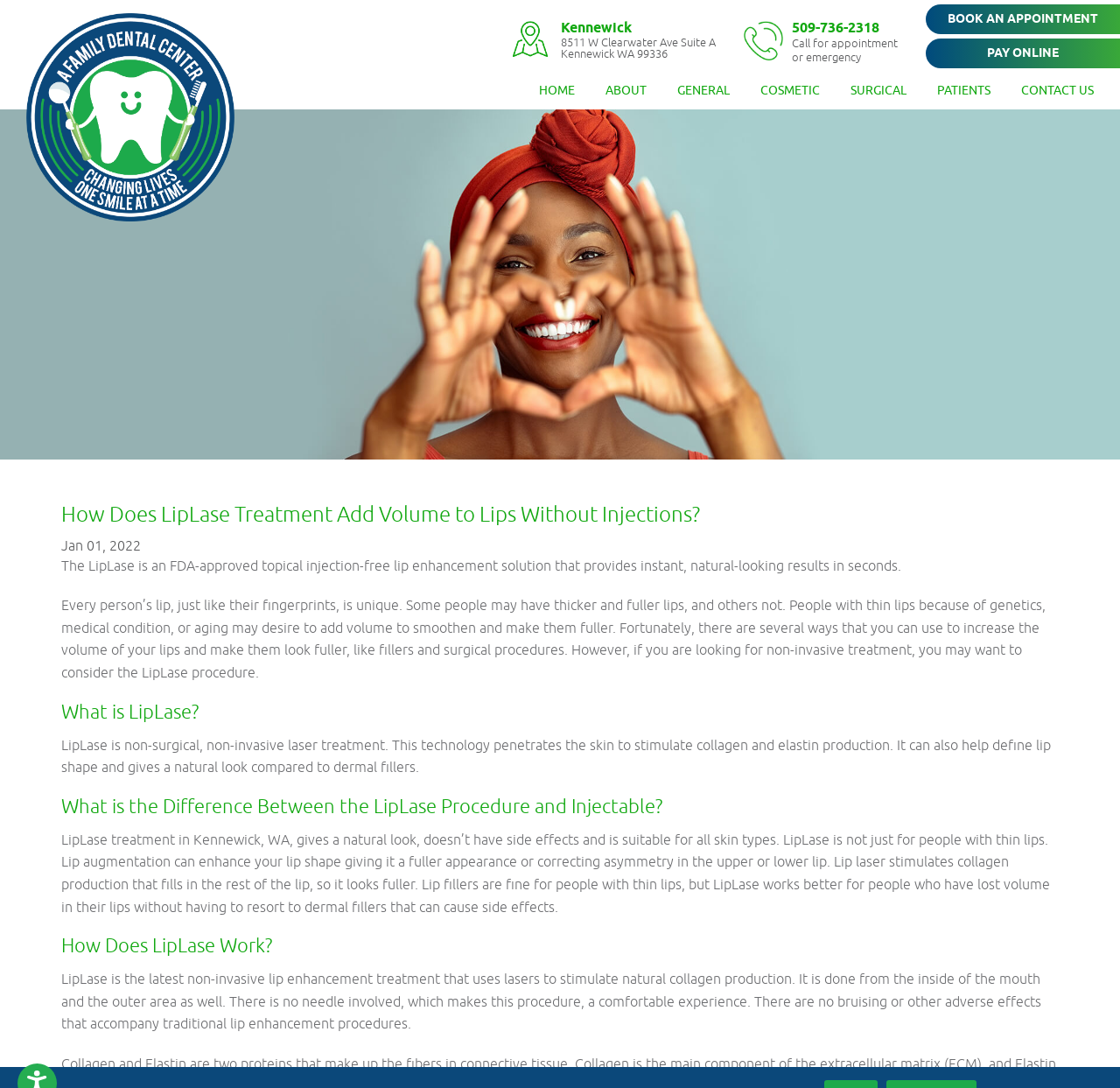Predict the bounding box coordinates for the UI element described as: "title="A Family Dental Center"". The coordinates should be four float numbers between 0 and 1, presented as [left, top, right, bottom].

[0.023, 0.012, 0.242, 0.203]